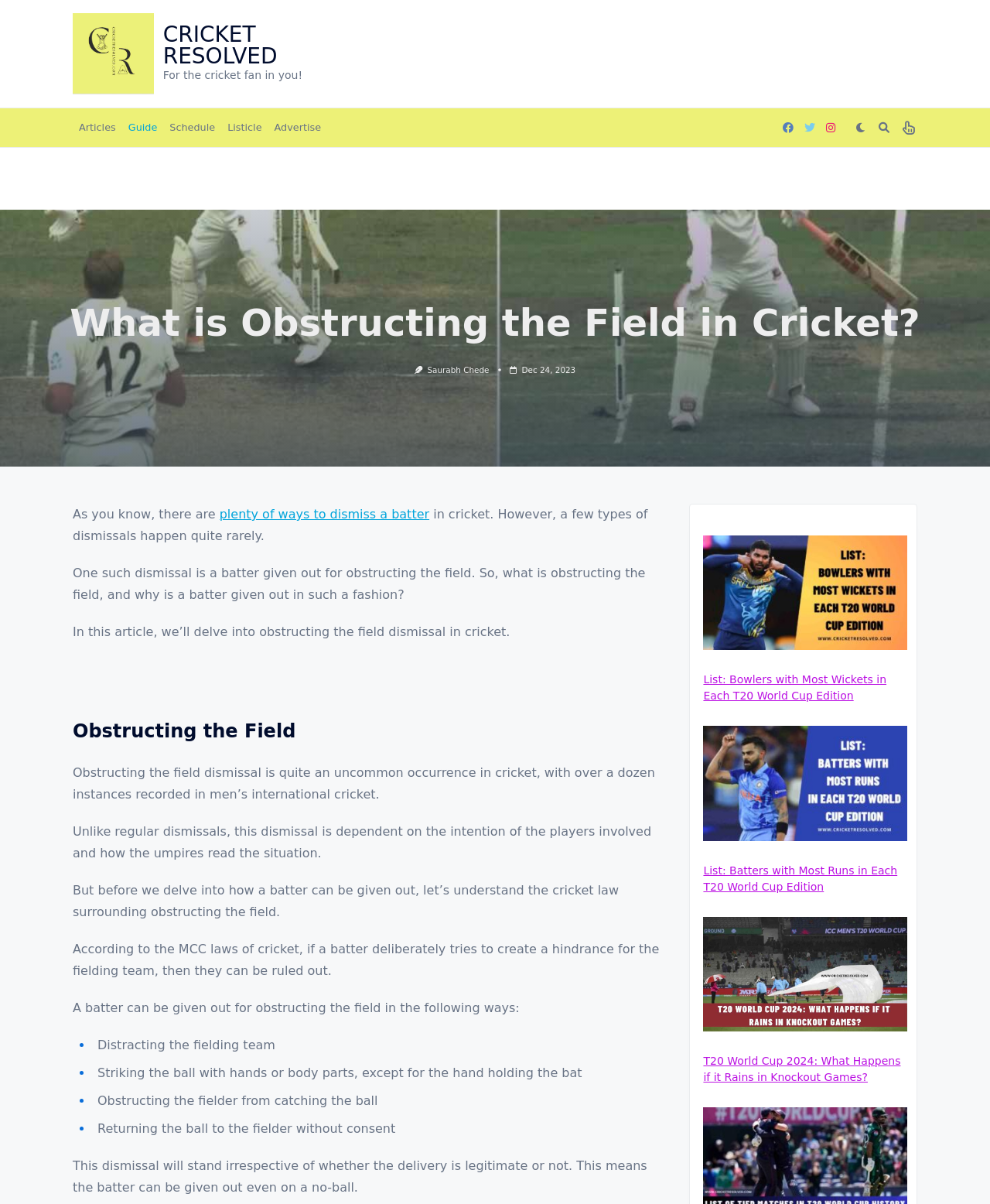Provide the bounding box coordinates of the HTML element described by the text: "Protips". The coordinates should be in the format [left, top, right, bottom] with values between 0 and 1.

None